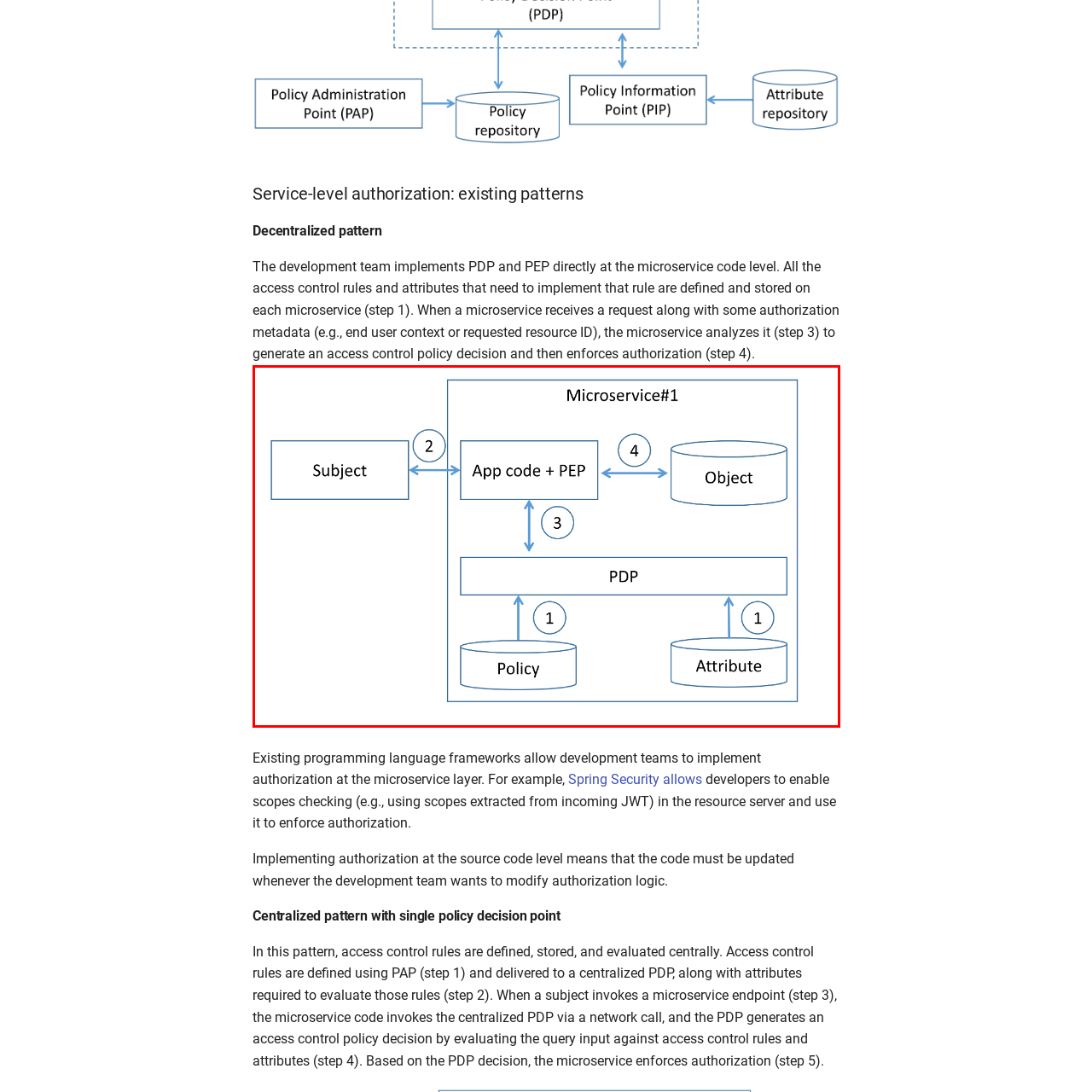View the image inside the red box and answer the question briefly with a word or phrase:
What is the outcome of the authorization process?

Access to an Object